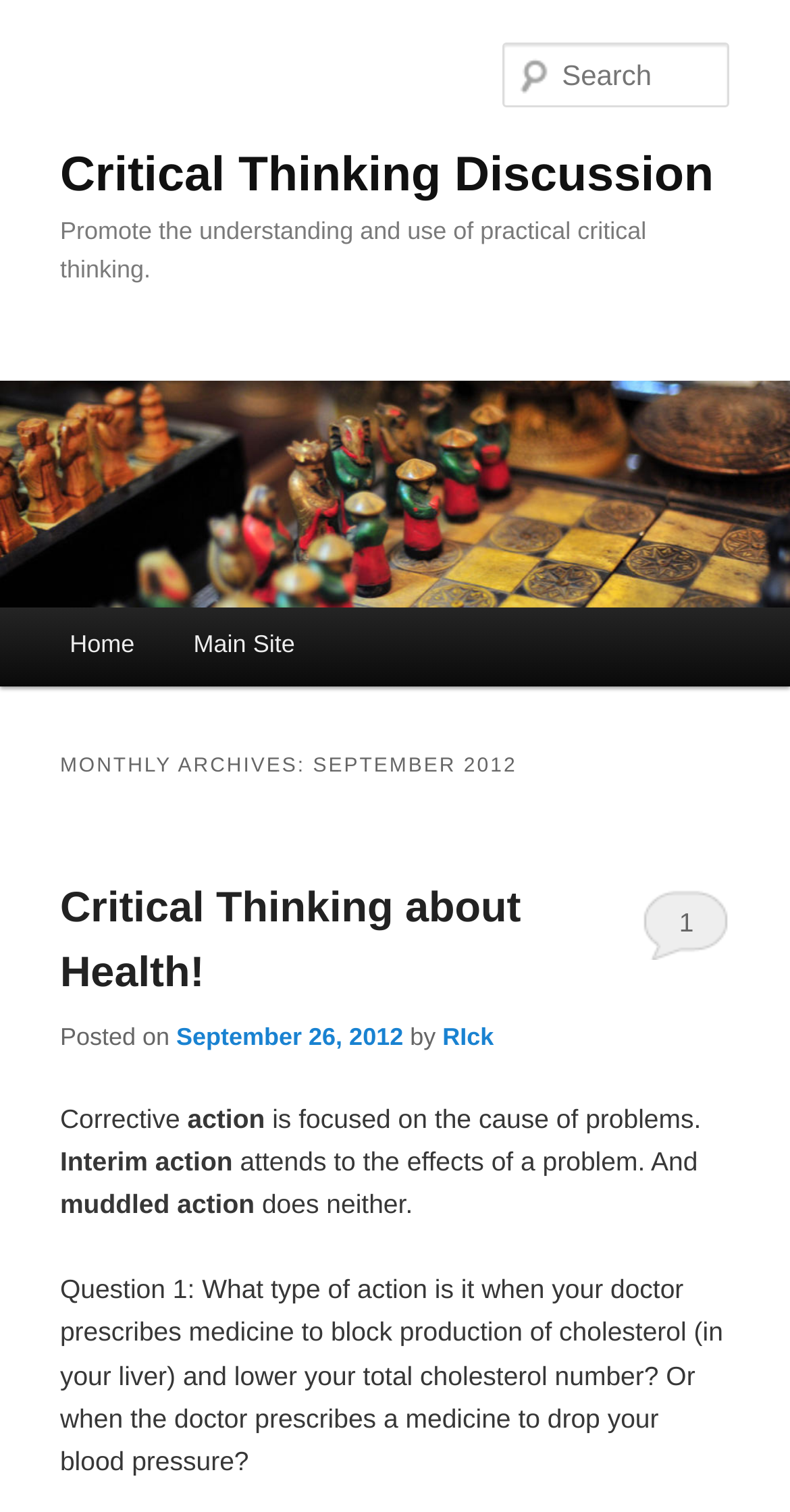Determine the bounding box coordinates of the clickable element to achieve the following action: 'Skip to primary content'. Provide the coordinates as four float values between 0 and 1, formatted as [left, top, right, bottom].

[0.076, 0.401, 0.498, 0.459]